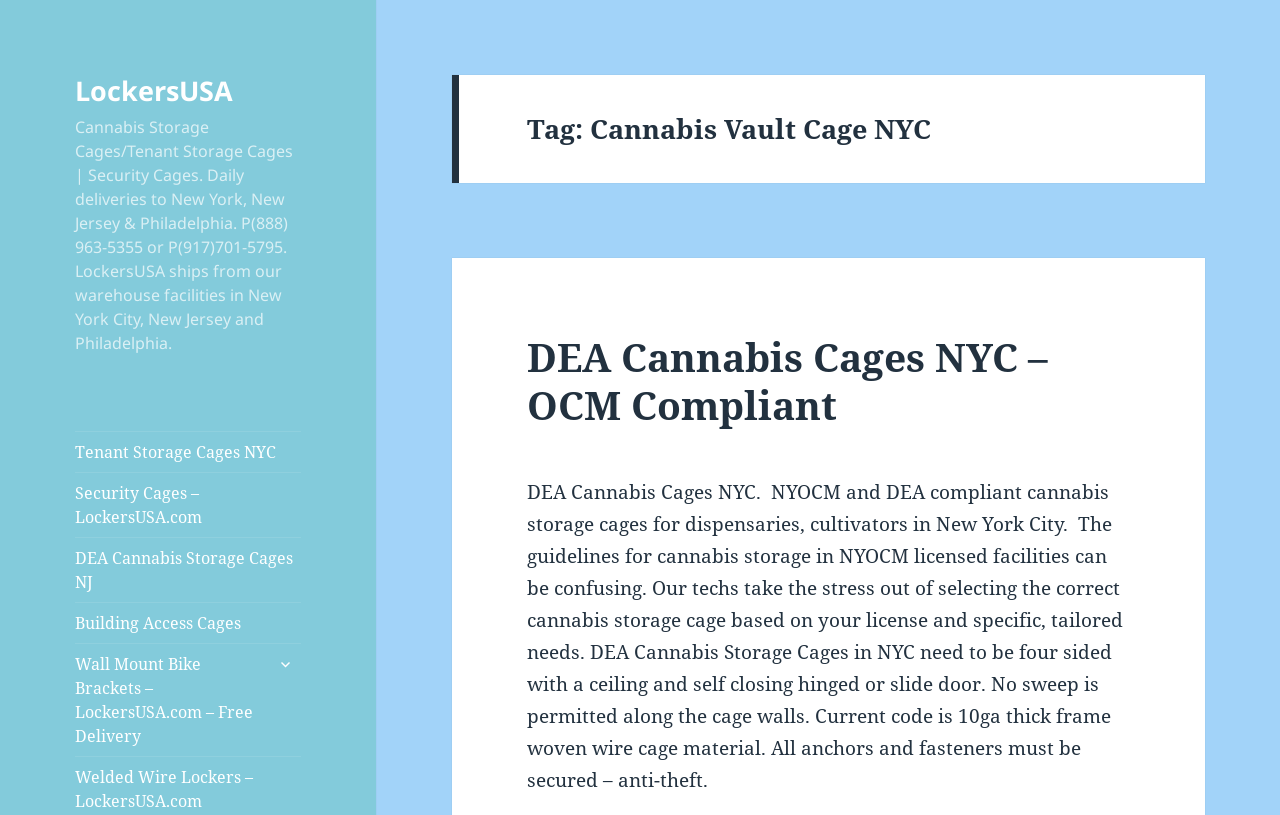Provide the bounding box for the UI element matching this description: "Security Cages – LockersUSA.com".

[0.059, 0.58, 0.235, 0.658]